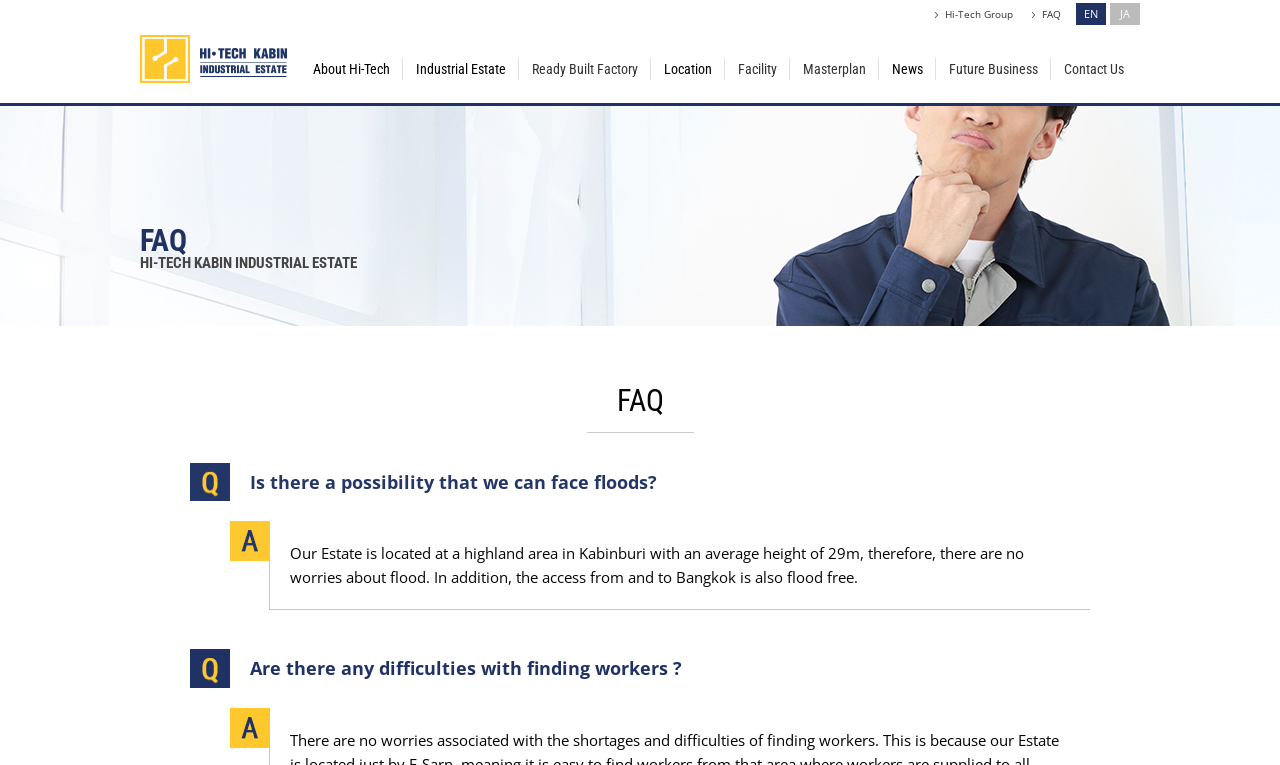Provide the bounding box coordinates for the UI element described in this sentence: "﻿Facility". The coordinates should be four float values between 0 and 1, i.e., [left, top, right, bottom].

[0.566, 0.075, 0.616, 0.105]